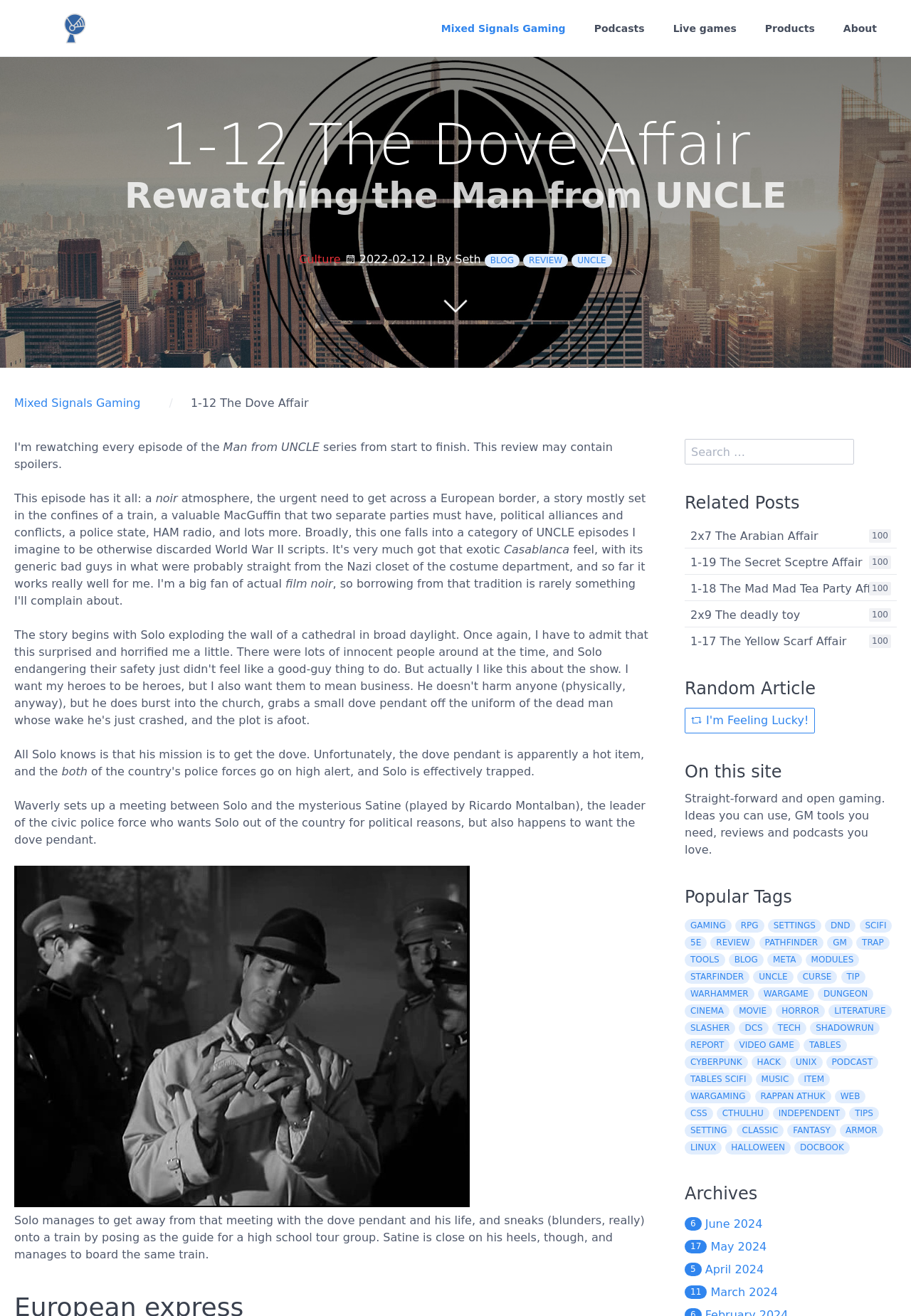Pinpoint the bounding box coordinates for the area that should be clicked to perform the following instruction: "Search for something".

[0.752, 0.334, 0.938, 0.353]